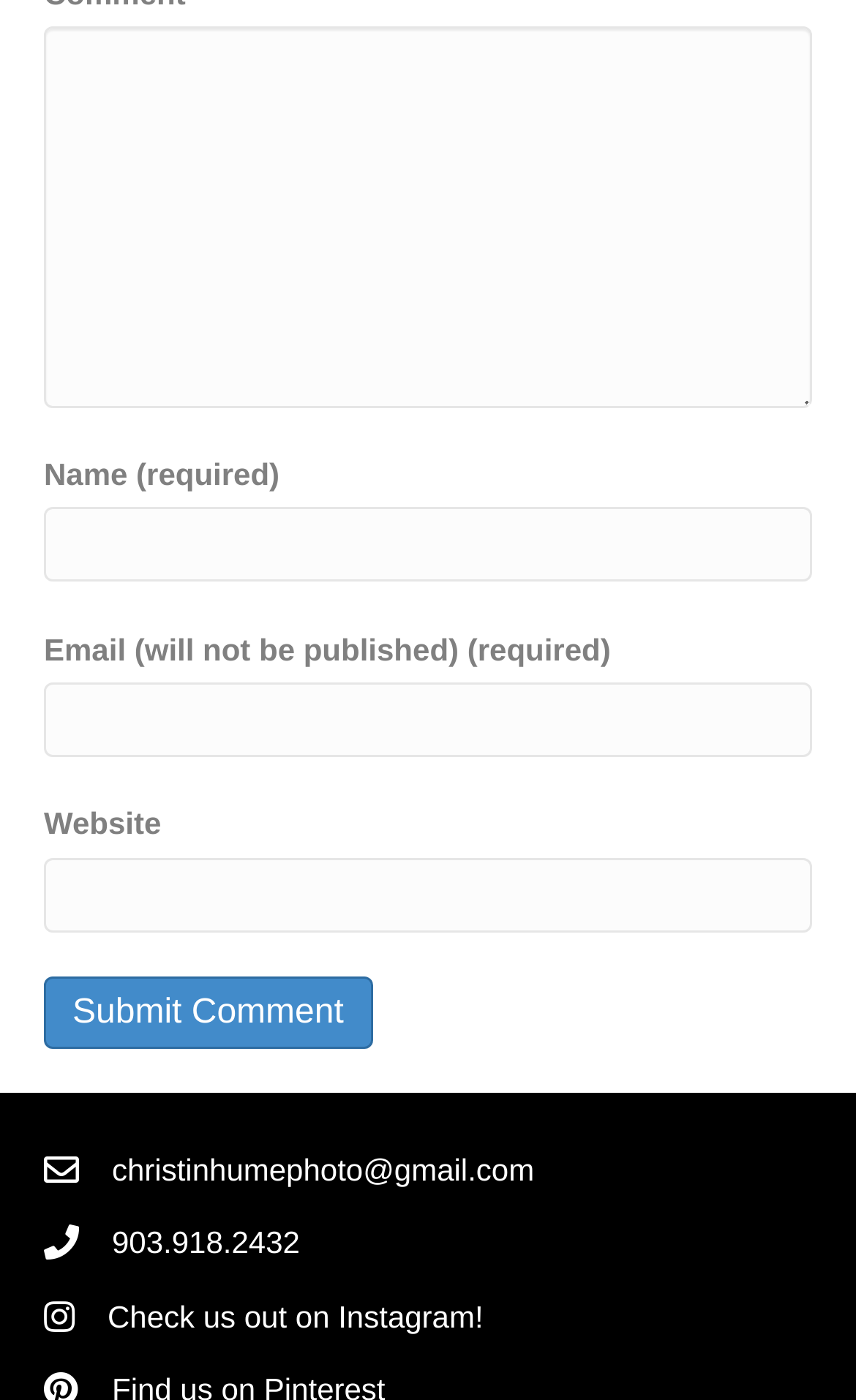What is the contact email address?
Using the image as a reference, answer the question in detail.

The link 'christinhumephoto@gmail.com' is likely a contact email address, as it is a clickable link and is positioned near the contact phone number.